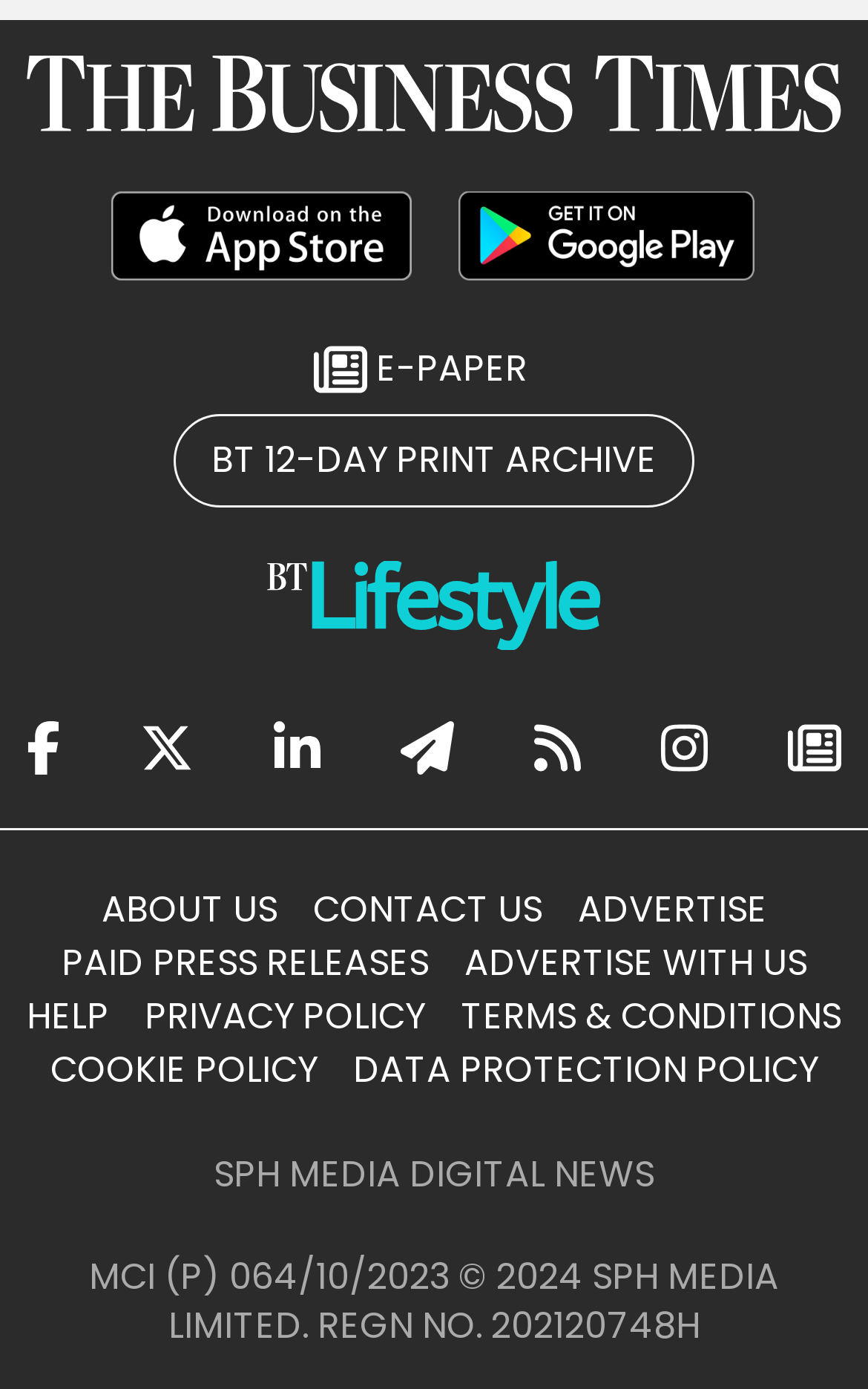Given the element description "USA.gov(link is external)", identify the bounding box of the corresponding UI element.

None